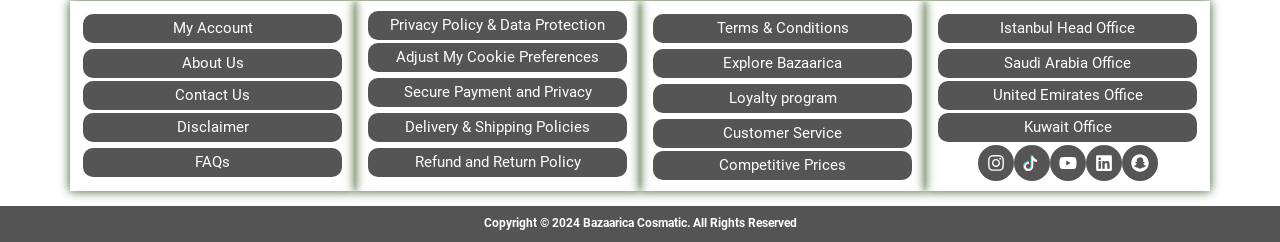Give a one-word or one-phrase response to the question: 
How many social media links are there?

4